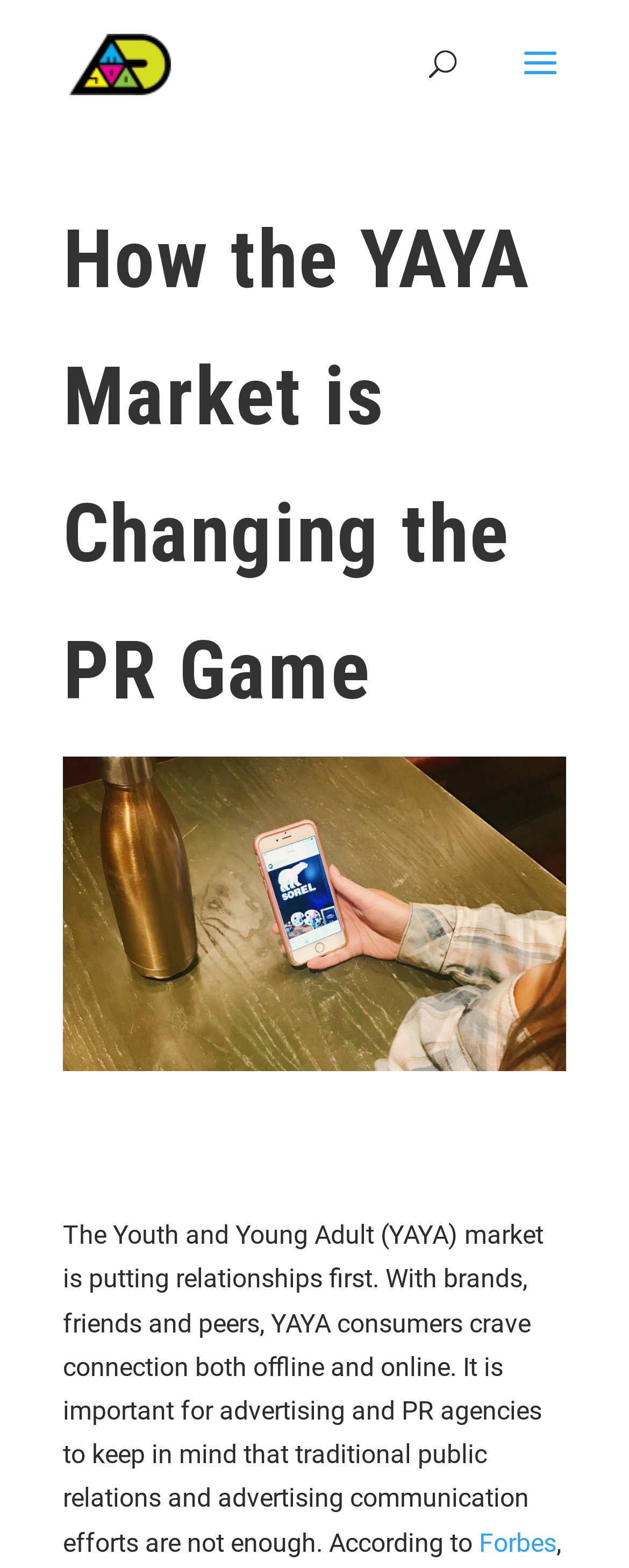Extract the primary headline from the webpage and present its text.

How the YAYA Market is Changing the PR Game